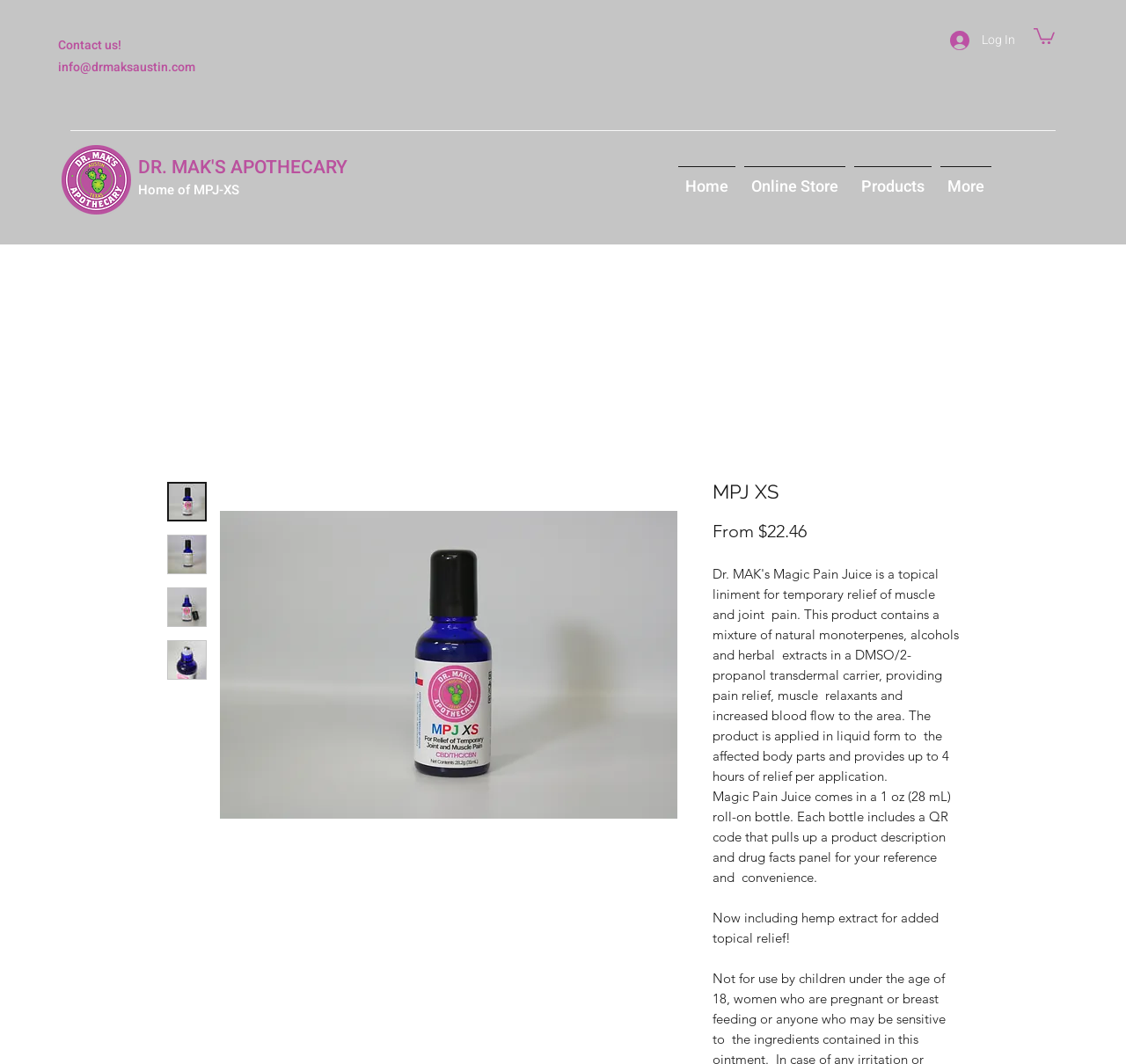Please determine the bounding box coordinates of the element's region to click in order to carry out the following instruction: "Contact us through email". The coordinates should be four float numbers between 0 and 1, i.e., [left, top, right, bottom].

[0.052, 0.055, 0.173, 0.072]